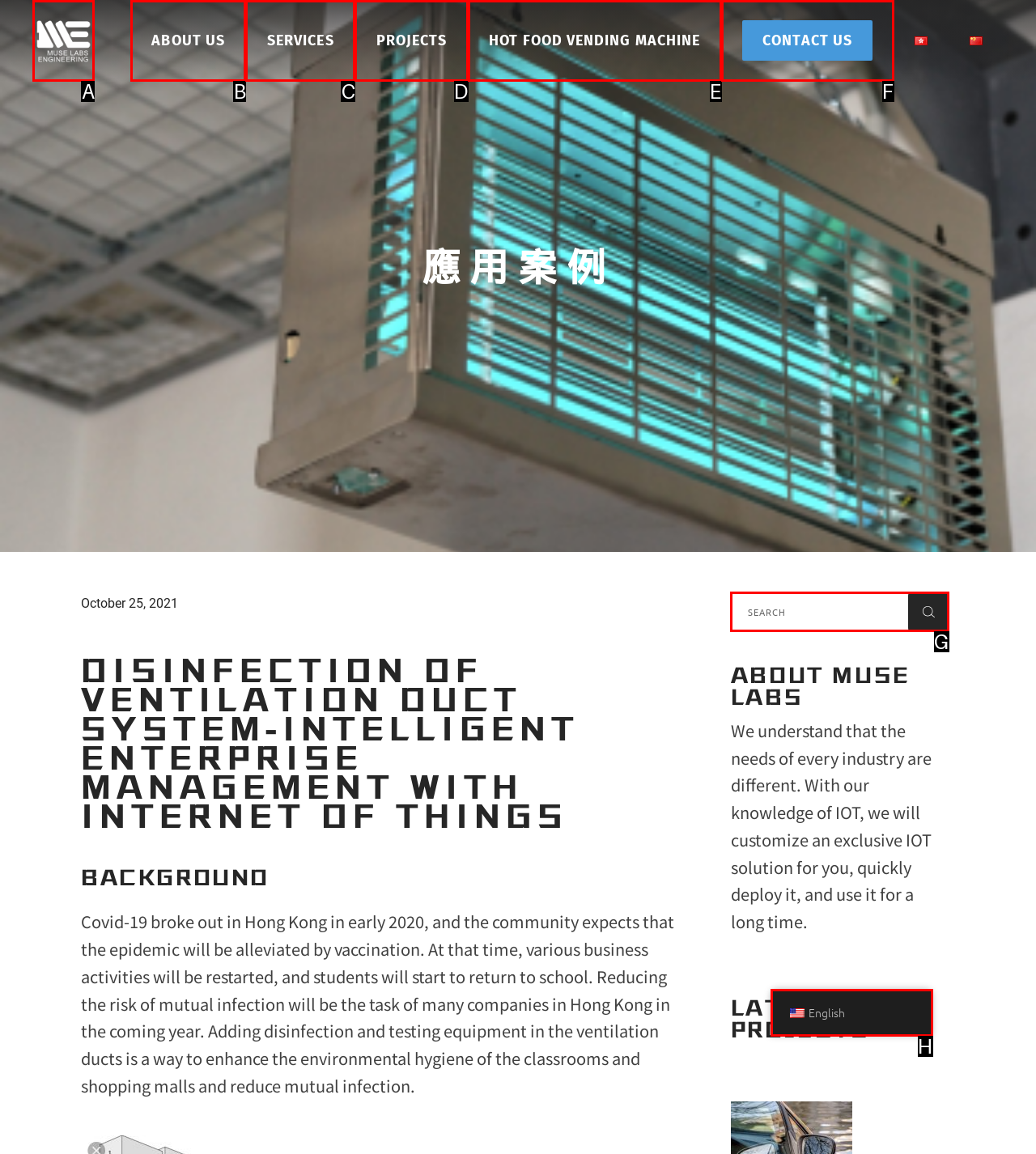Identify the correct UI element to click to achieve the task: Search for something.
Answer with the letter of the appropriate option from the choices given.

G